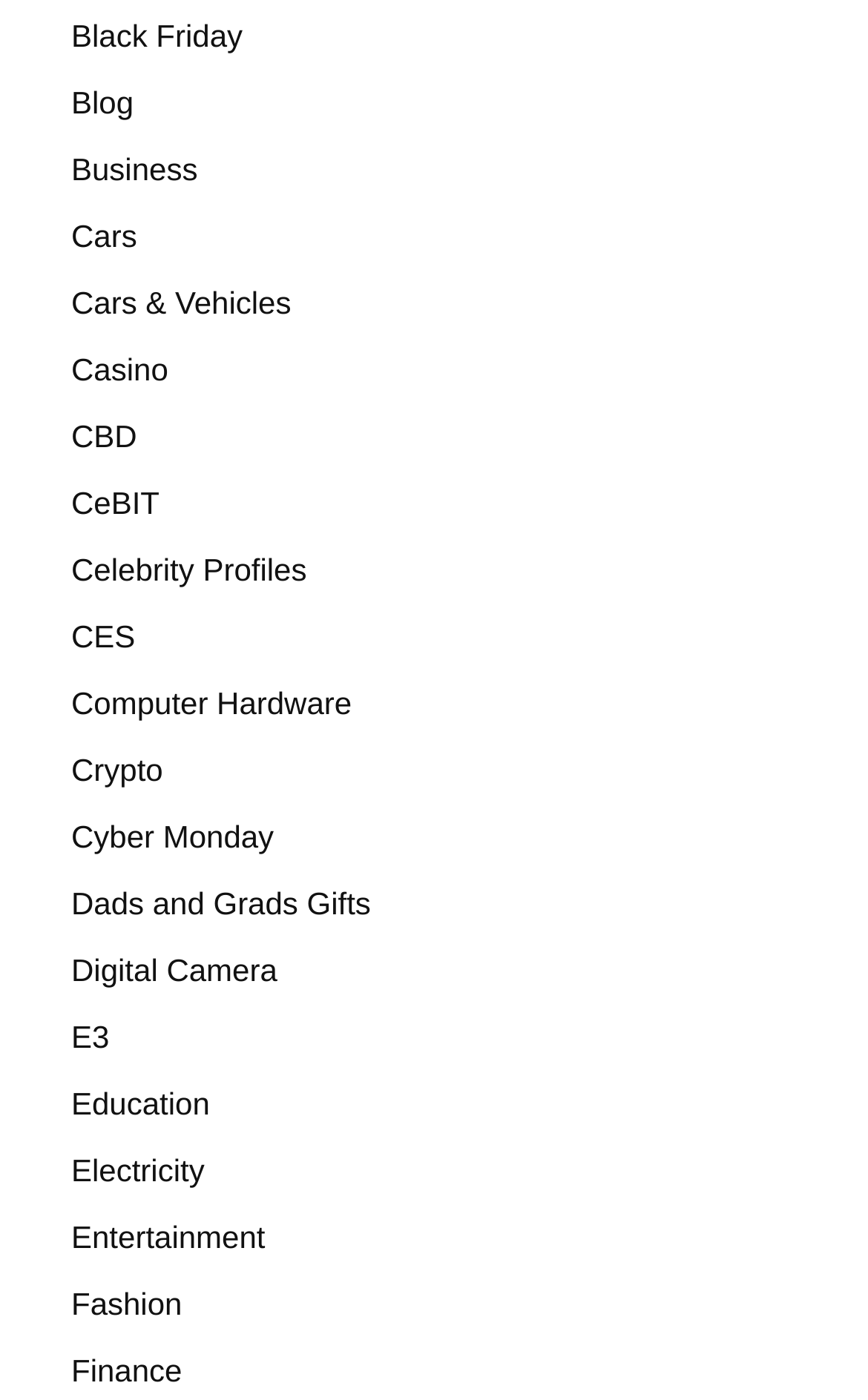Are there any categories related to technology?
Please use the image to provide an in-depth answer to the question.

I found several link elements with OCR text related to technology, such as 'Computer Hardware', 'Digital Camera', and 'CES', which indicates that there are categories related to technology on the webpage.